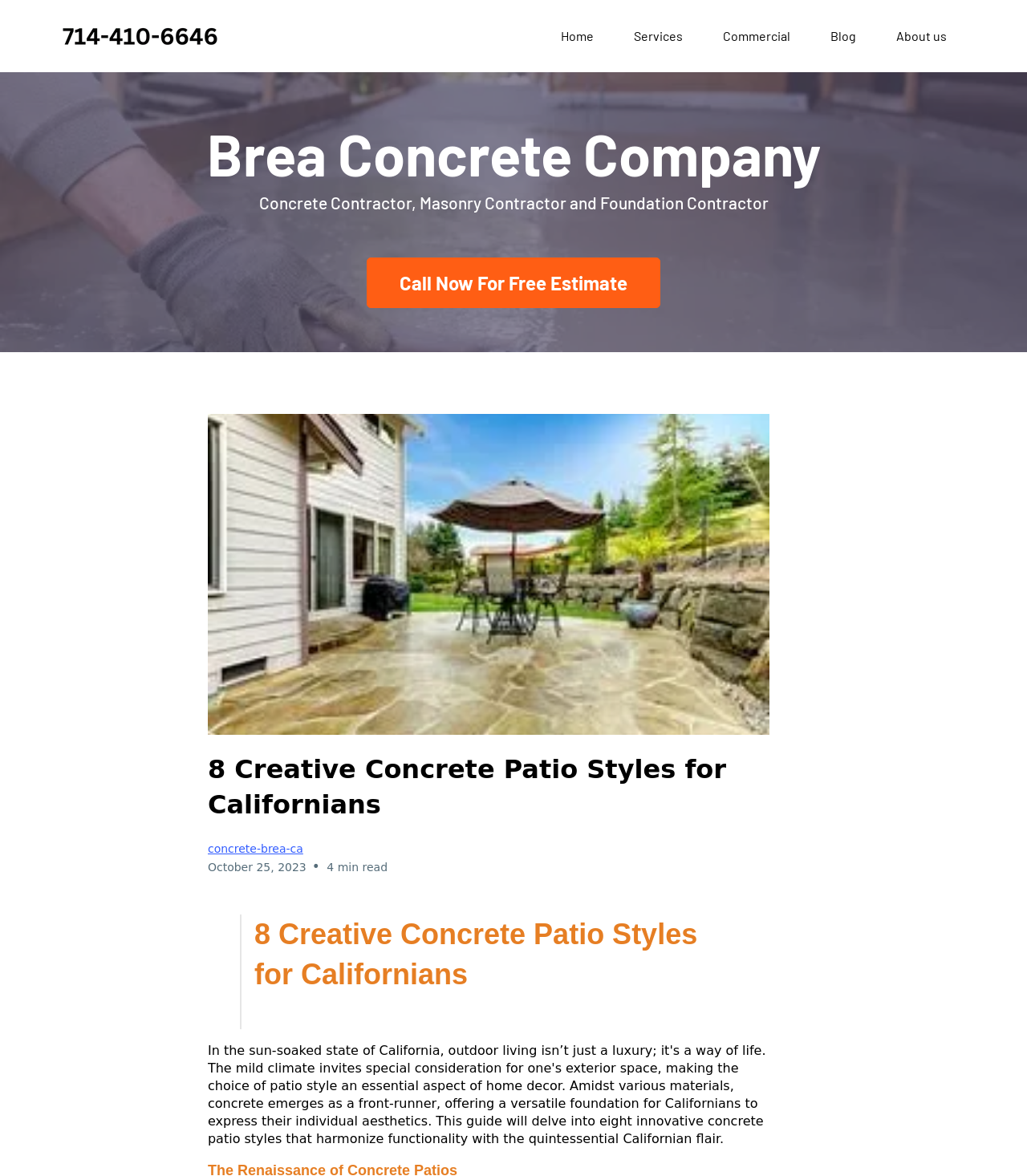Offer a meticulous caption that includes all visible features of the webpage.

This webpage is about concrete patio designs tailored for California homes. At the top left, there is a link to Google and an image with a call-to-action to get a quote now. Above the main content, there is a navigation menu with links to "Home", "Services", "Commercial", "Blog", and "About us". 

The company name "Brea Concrete Company" is prominently displayed, along with a subtitle describing their services as a concrete contractor, masonry contractor, and foundation contractor. 

On the left side, there is a call-to-action button to call for a free estimate. Below this, there is a large image, likely a blog image, taking up most of the width. 

The main content is headed by "8 Creative Concrete Patio Styles for Californians", which is also the title of the webpage. Below this, there is a link to a specific page, "concrete-brea-ca", and some metadata, including the date "October 25, 2023" and a read time of "4 min". 

A blockquote section follows, which contains the same heading as the main content, "8 Creative Concrete Patio Styles for Californians".